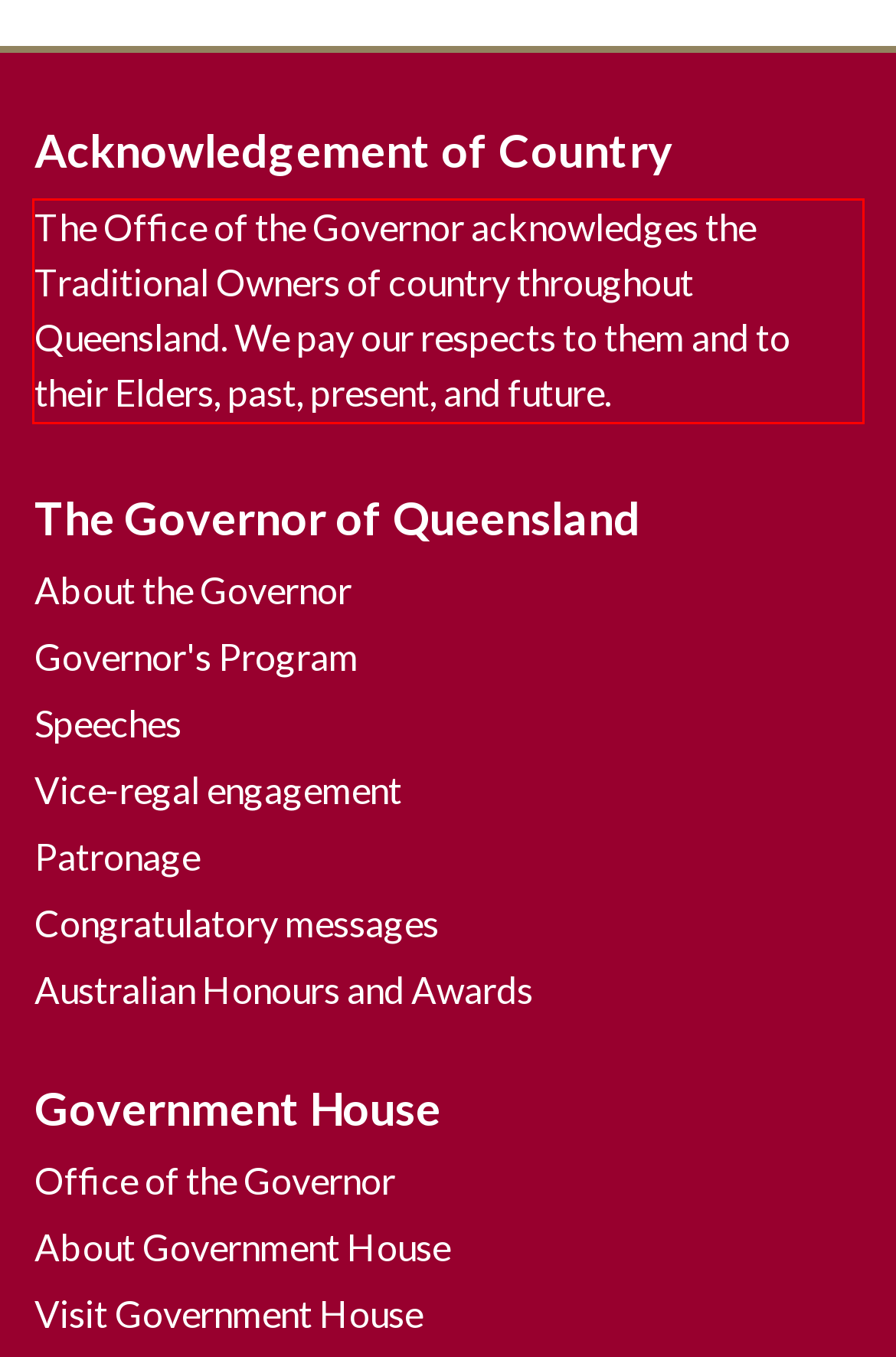Perform OCR on the text inside the red-bordered box in the provided screenshot and output the content.

The Office of the Governor acknowledges the Traditional Owners of country throughout Queensland. We pay our respects to them and to their Elders, past, present, and future.